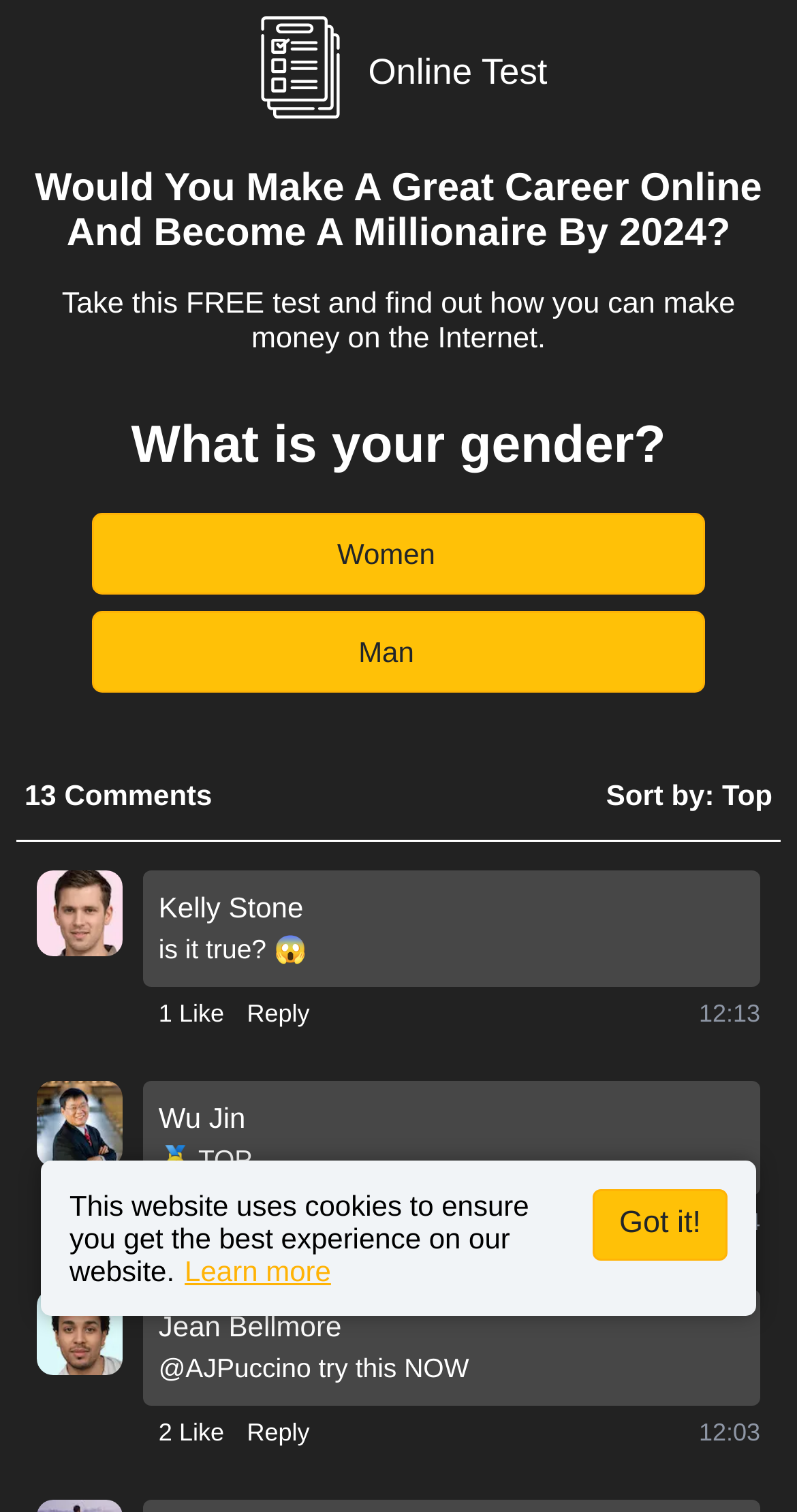Pinpoint the bounding box coordinates for the area that should be clicked to perform the following instruction: "Click the 'Like' button".

[0.199, 0.796, 0.255, 0.82]